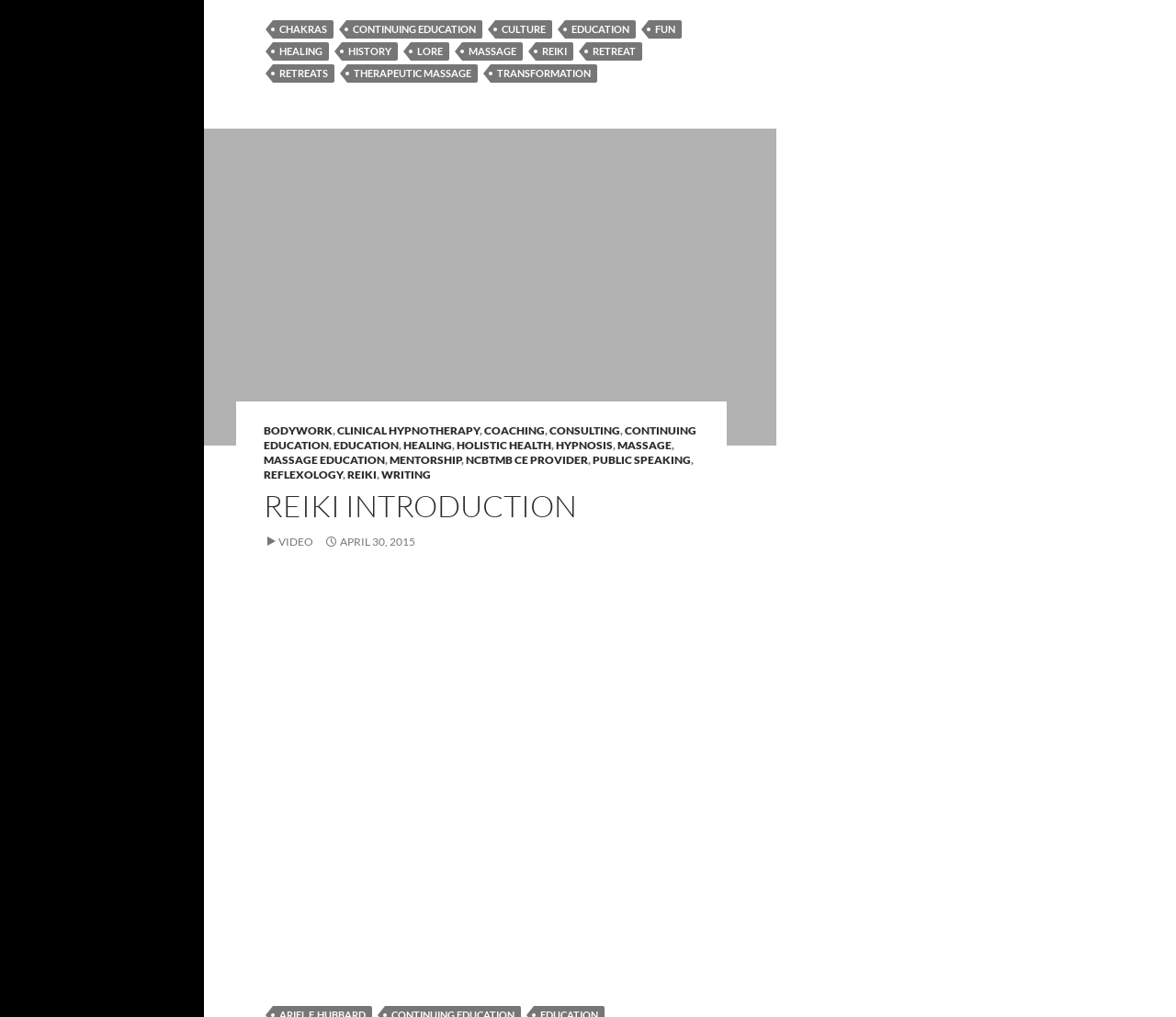Pinpoint the bounding box coordinates of the clickable element needed to complete the instruction: "Click on the 'REIKI INTRODUCTION' link". The coordinates should be provided as four float numbers between 0 and 1: [left, top, right, bottom].

[0.224, 0.478, 0.49, 0.515]